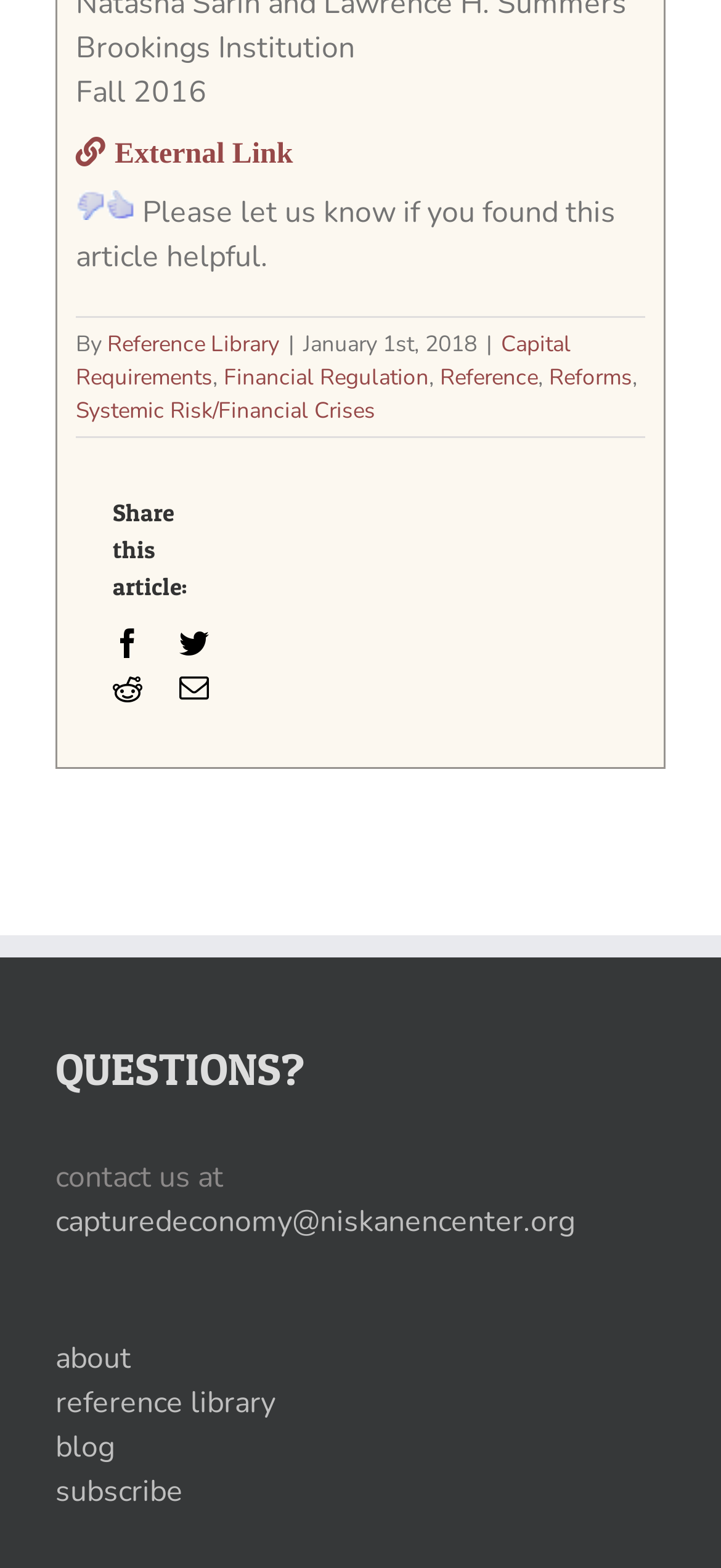Please identify the bounding box coordinates of the element on the webpage that should be clicked to follow this instruction: "Click on the 'Capital Requirements' link". The bounding box coordinates should be given as four float numbers between 0 and 1, formatted as [left, top, right, bottom].

[0.105, 0.21, 0.792, 0.25]